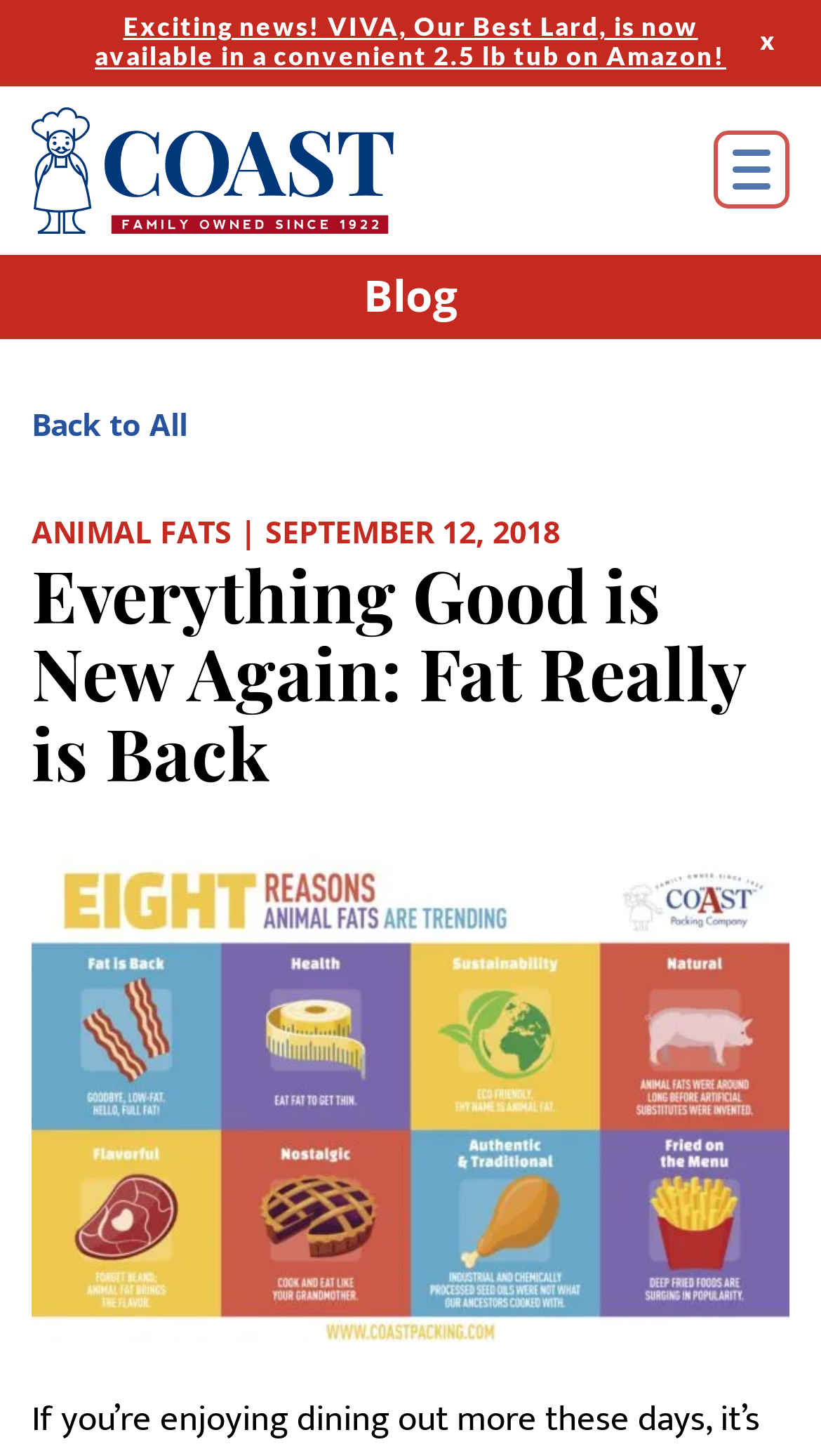Please identify the coordinates of the bounding box that should be clicked to fulfill this instruction: "Open the menu".

[0.868, 0.09, 0.962, 0.144]